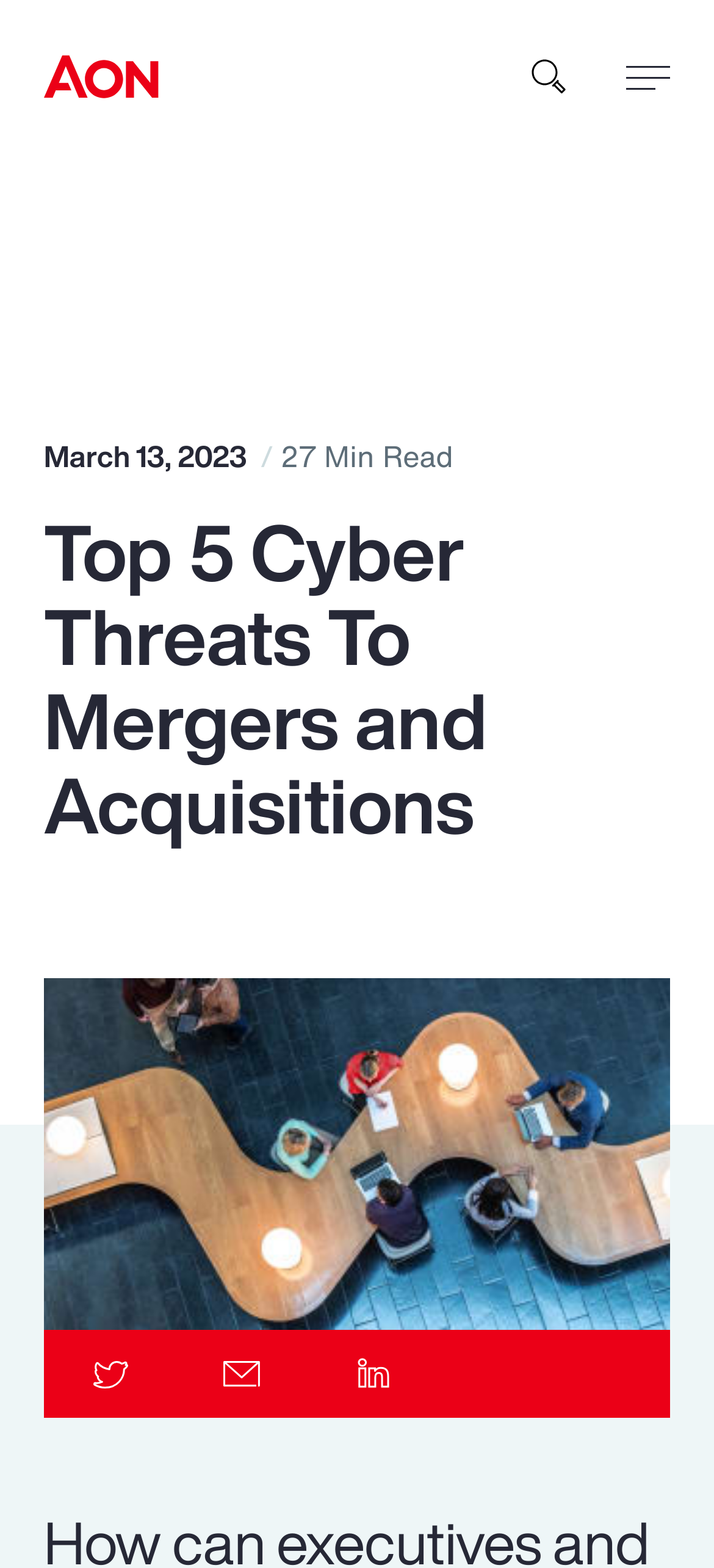Use a single word or phrase to answer the question: What is the date of the article?

March 13, 2023